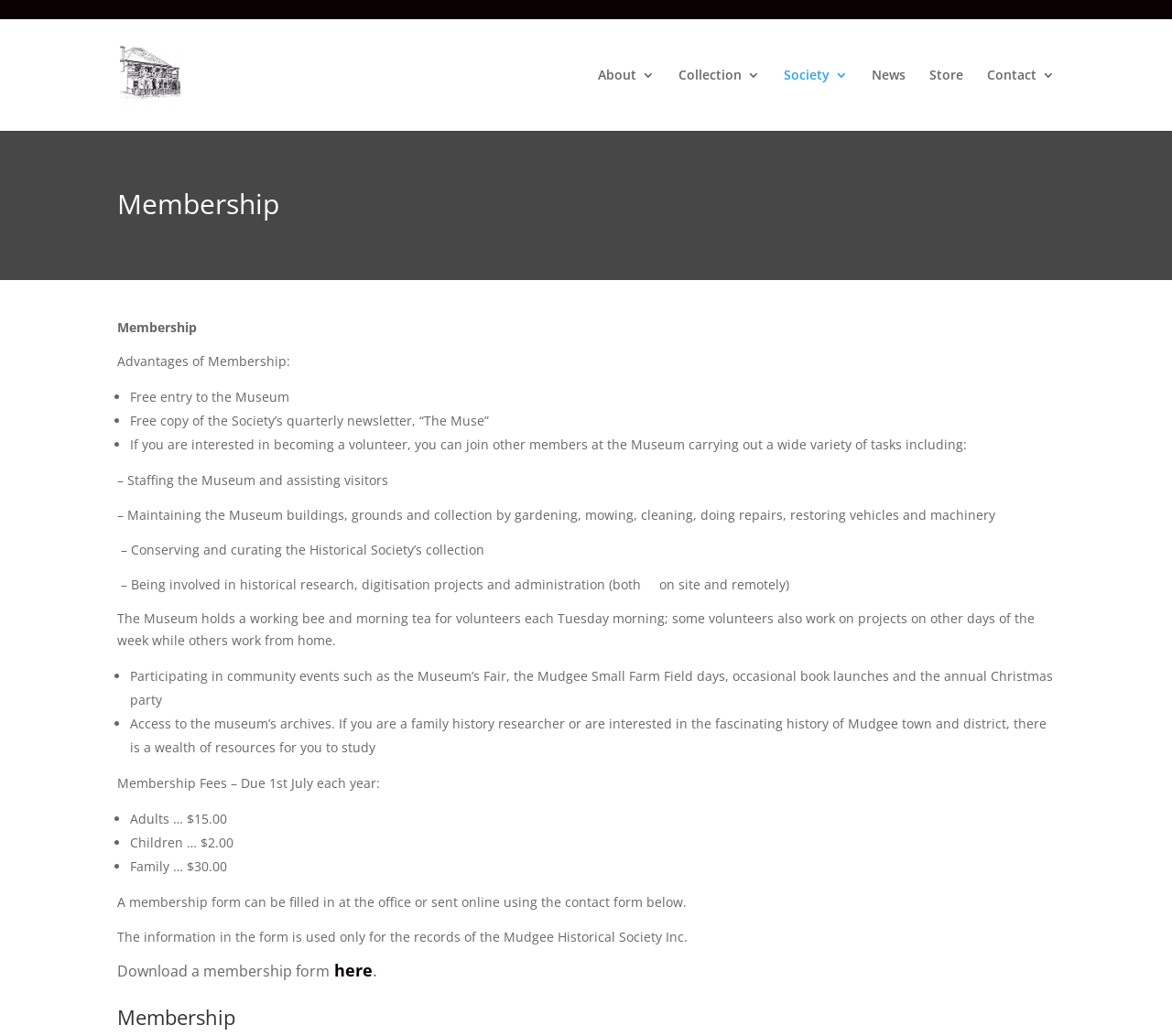Locate the bounding box coordinates of the area that needs to be clicked to fulfill the following instruction: "Search for a specific term". The coordinates should be in the format of four float numbers between 0 and 1, namely [left, top, right, bottom].

None